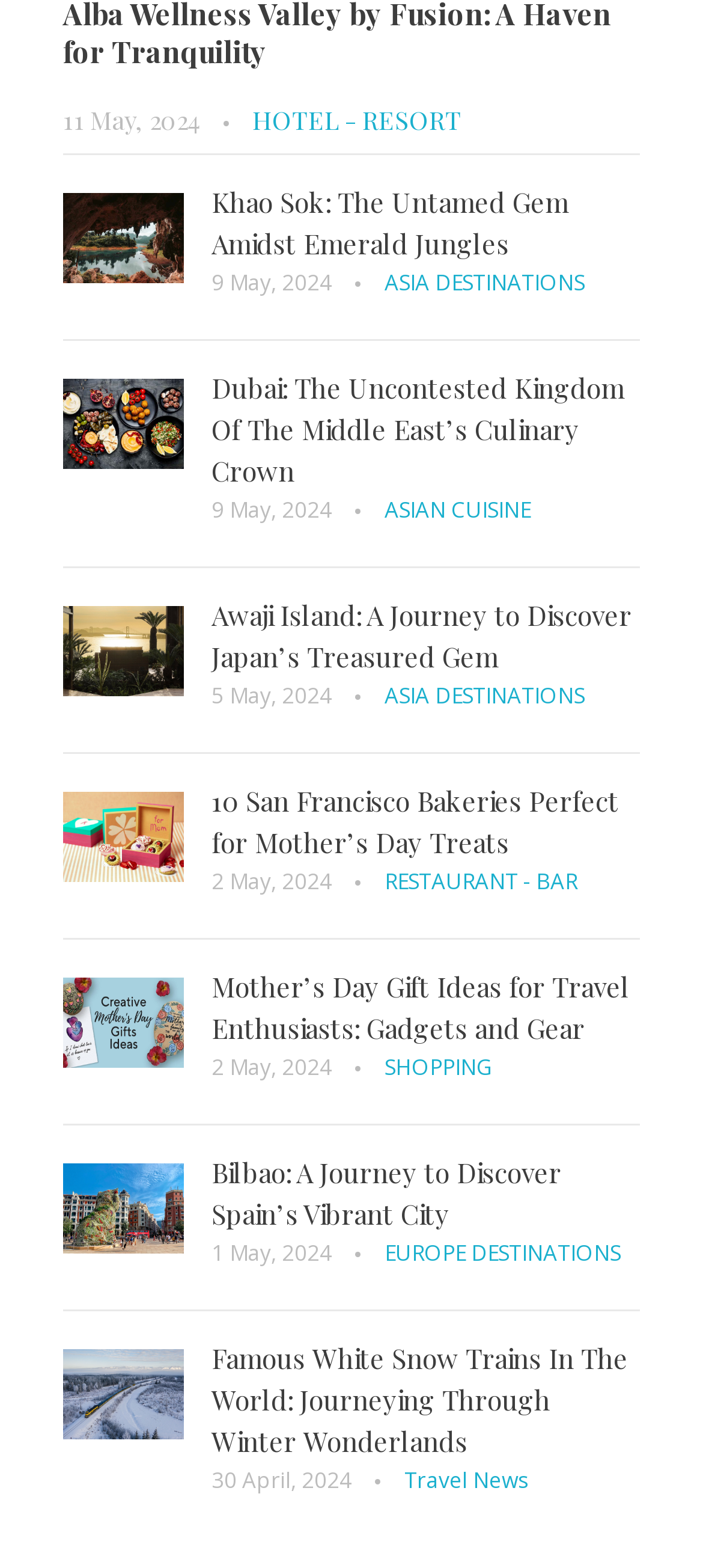Locate the bounding box coordinates of the area where you should click to accomplish the instruction: "Learn about Mother's Day gift ideas".

[0.09, 0.623, 0.262, 0.681]